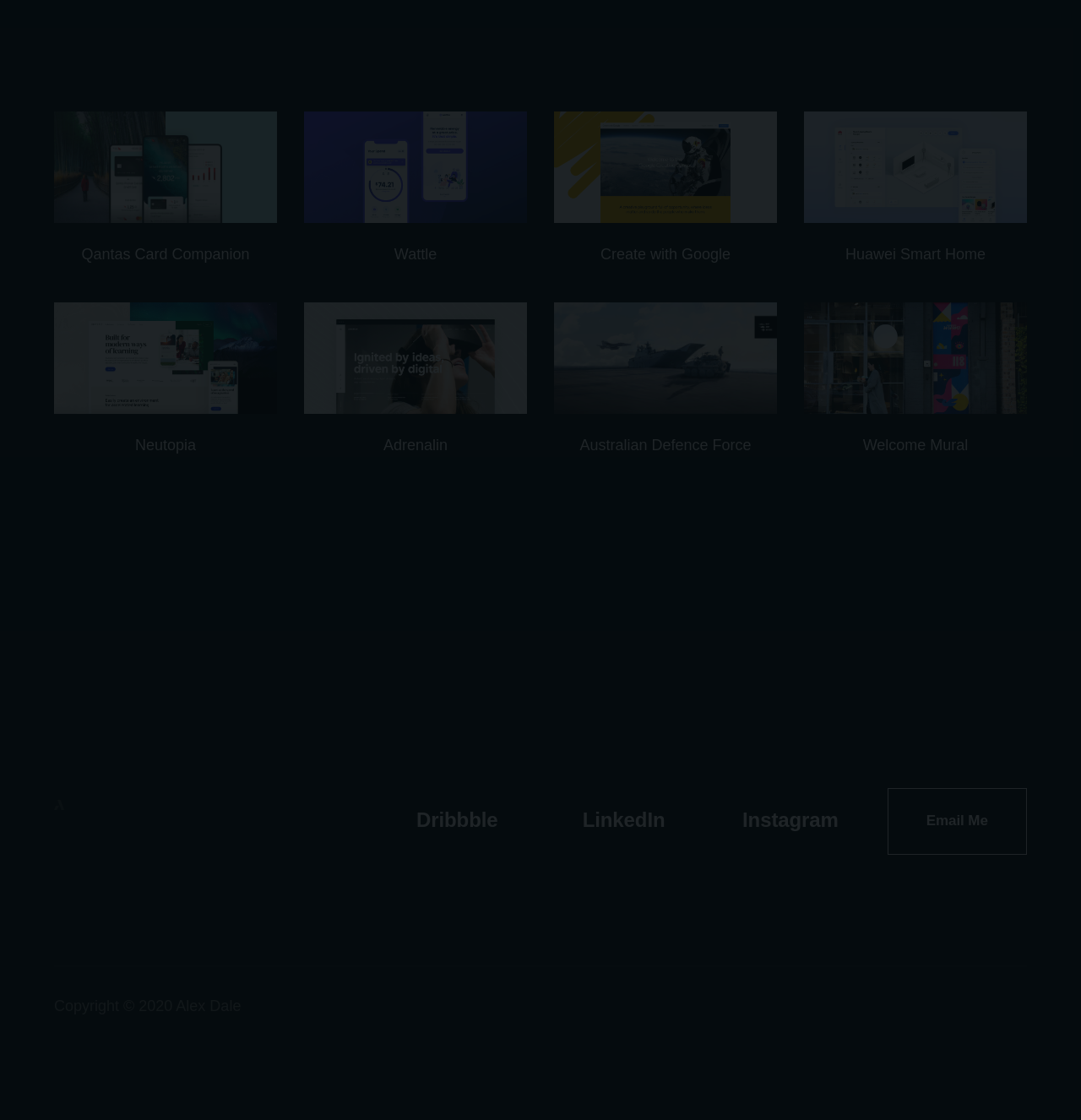Provide the bounding box coordinates of the HTML element this sentence describes: "Wattle". The bounding box coordinates consist of four float numbers between 0 and 1, i.e., [left, top, right, bottom].

[0.365, 0.219, 0.404, 0.234]